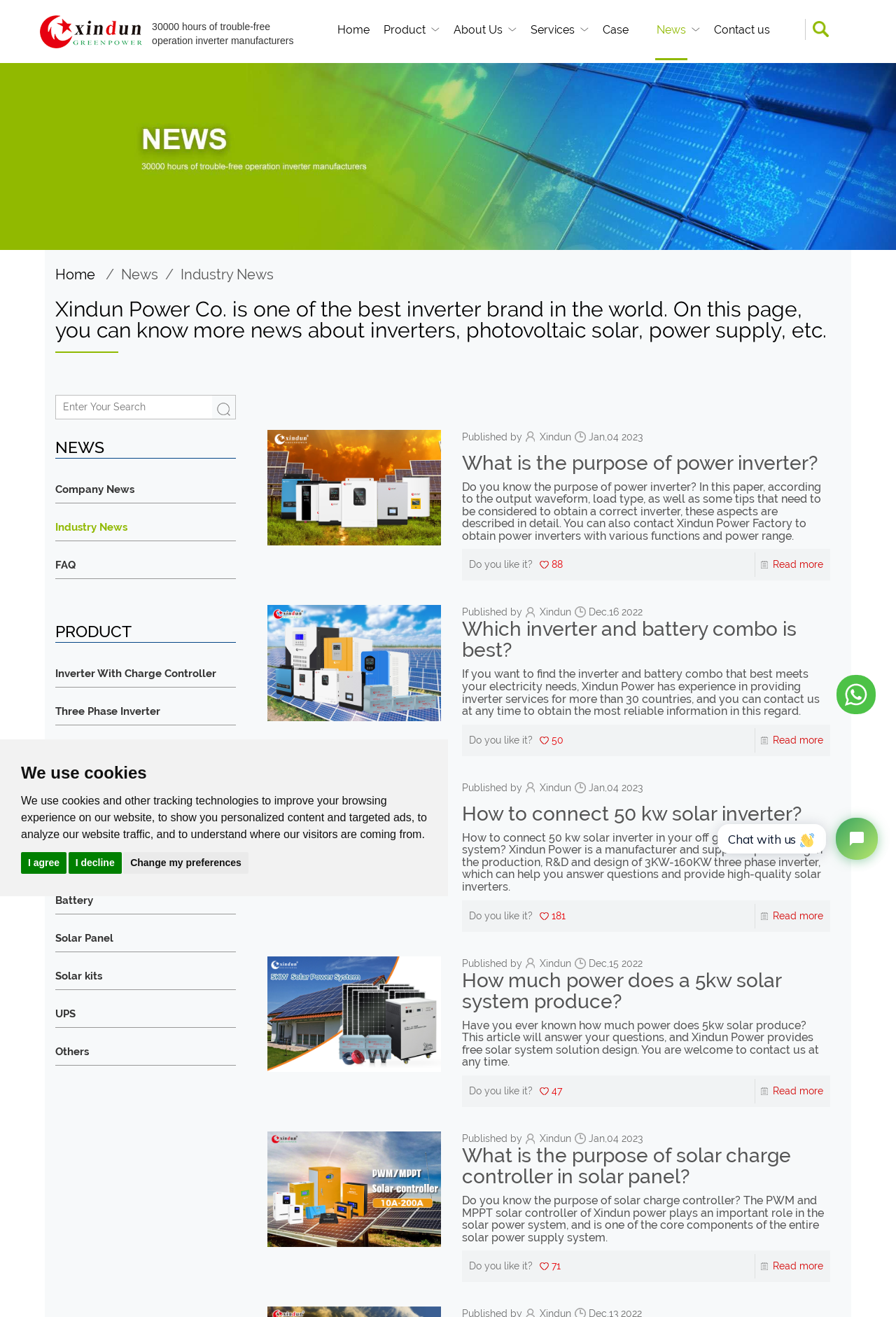Identify the bounding box coordinates of the clickable region required to complete the instruction: "Search for something". The coordinates should be given as four float numbers within the range of 0 and 1, i.e., [left, top, right, bottom].

[0.062, 0.3, 0.236, 0.318]